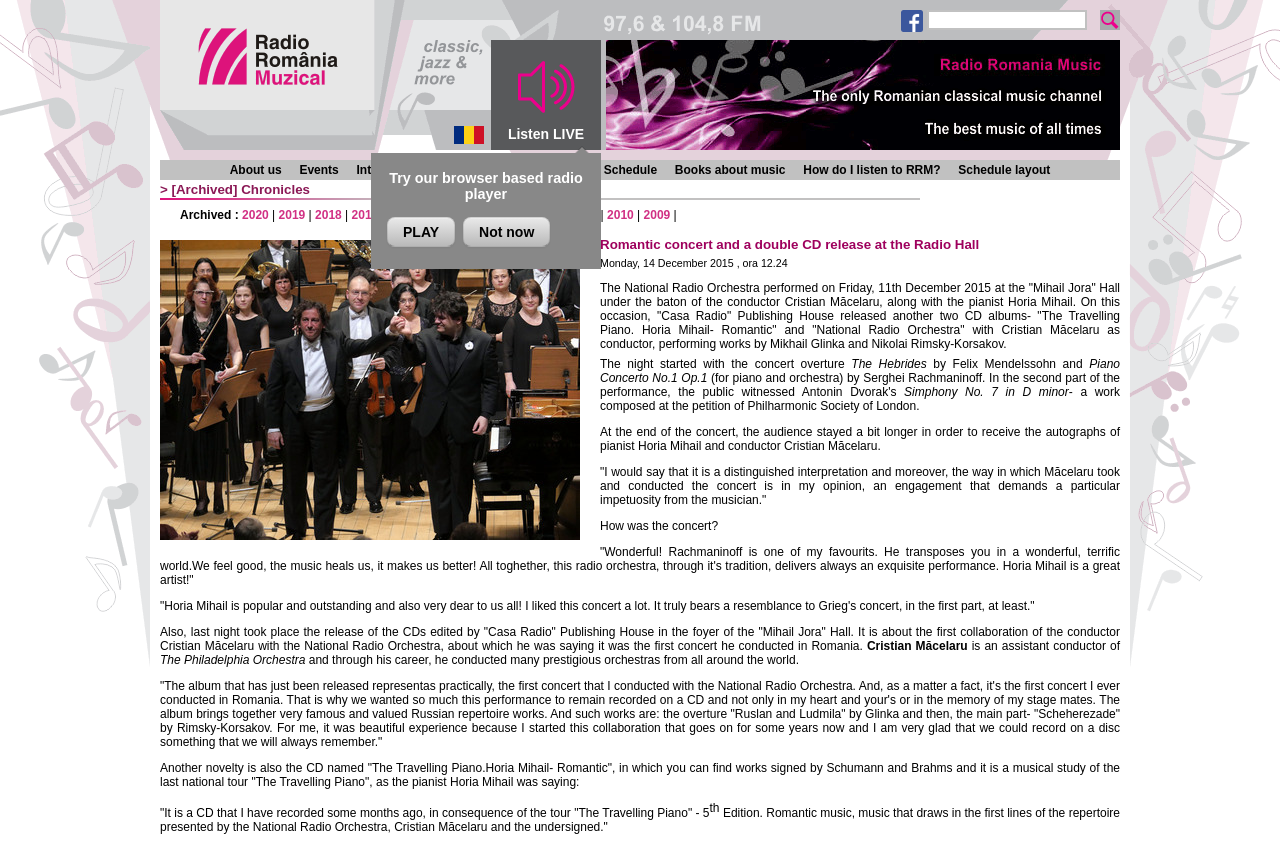Determine the bounding box coordinates of the region to click in order to accomplish the following instruction: "Click the PLAY button". Provide the coordinates as four float numbers between 0 and 1, specifically [left, top, right, bottom].

[0.302, 0.252, 0.356, 0.287]